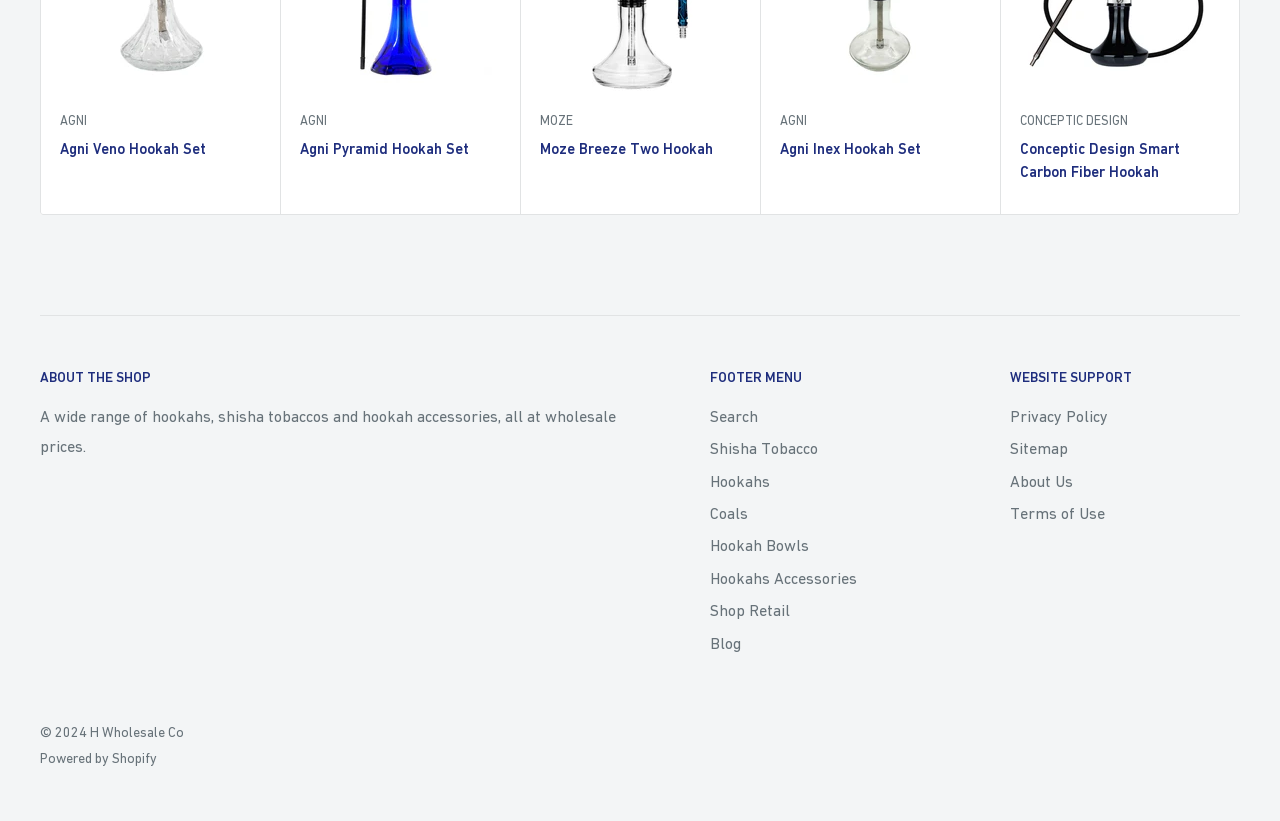Locate the bounding box coordinates of the region to be clicked to comply with the following instruction: "Go to ABOUT THE SHOP". The coordinates must be four float numbers between 0 and 1, in the form [left, top, right, bottom].

[0.031, 0.446, 0.5, 0.475]